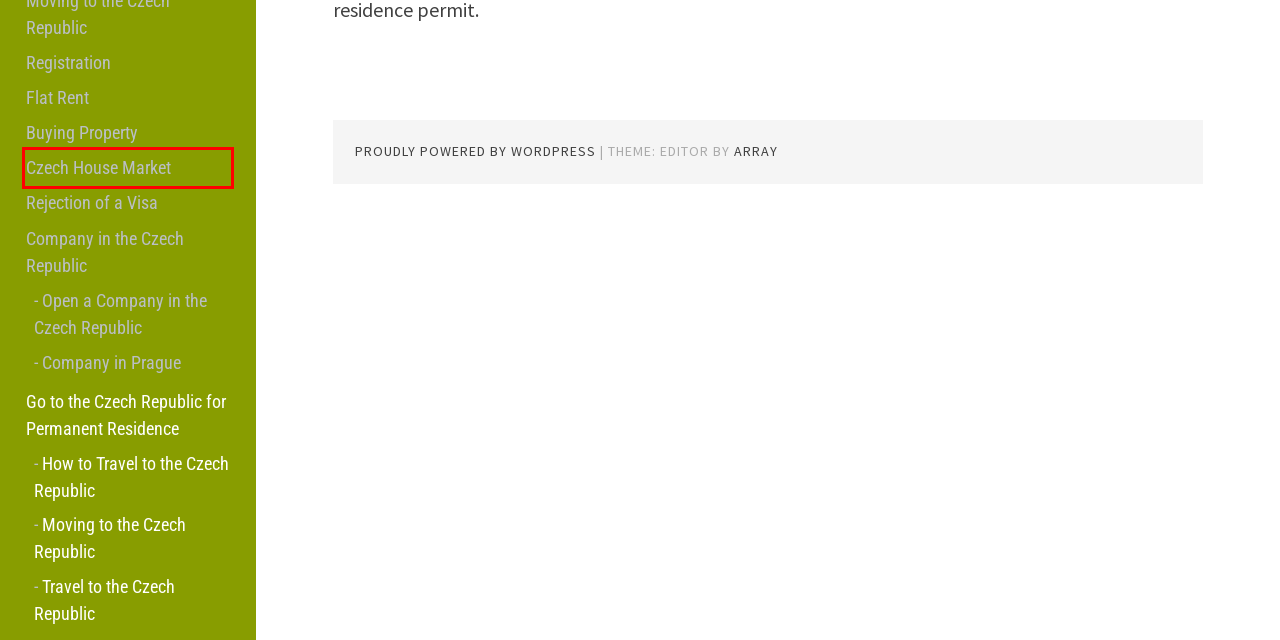You are given a screenshot depicting a webpage with a red bounding box around a UI element. Select the description that best corresponds to the new webpage after clicking the selected element. Here are the choices:
A. Company in the Czech Republic - Czech Immigration
B. Rejection of a Visa - Czech Immigration
C. Buying Property - Czech Immigration
D. Open a Company in the Czech Republic - Czech Immigration
E. Flat Rent - Czech Immigration
F. How to Travel to the Czech Republic - Czech Immigration
G. Czech House Market - Czech Immigration
H. Registration - Czech Immigration

G